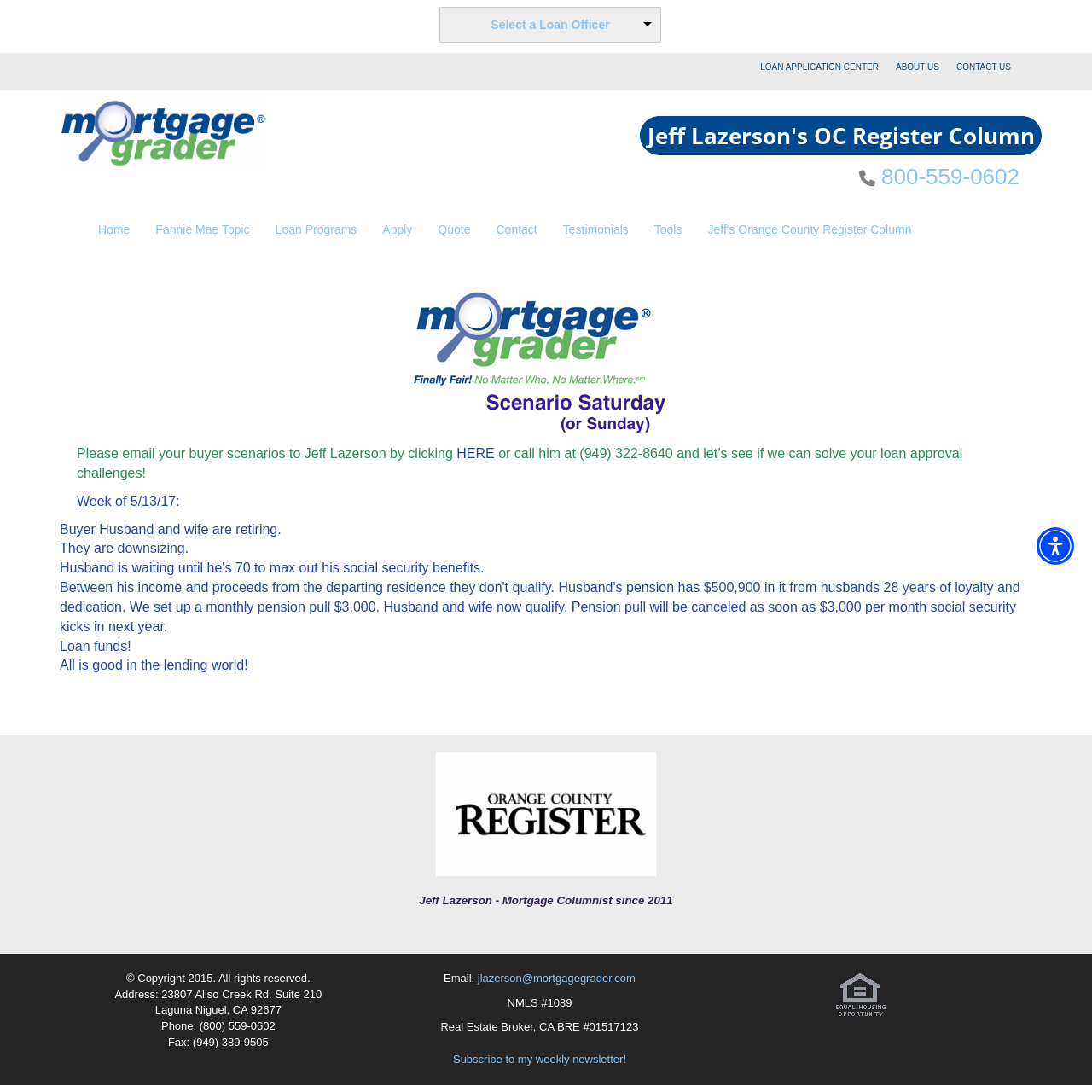Pinpoint the bounding box coordinates of the clickable area necessary to execute the following instruction: "Subscribe to the weekly newsletter". The coordinates should be given as four float numbers between 0 and 1, namely [left, top, right, bottom].

[0.415, 0.964, 0.573, 0.975]